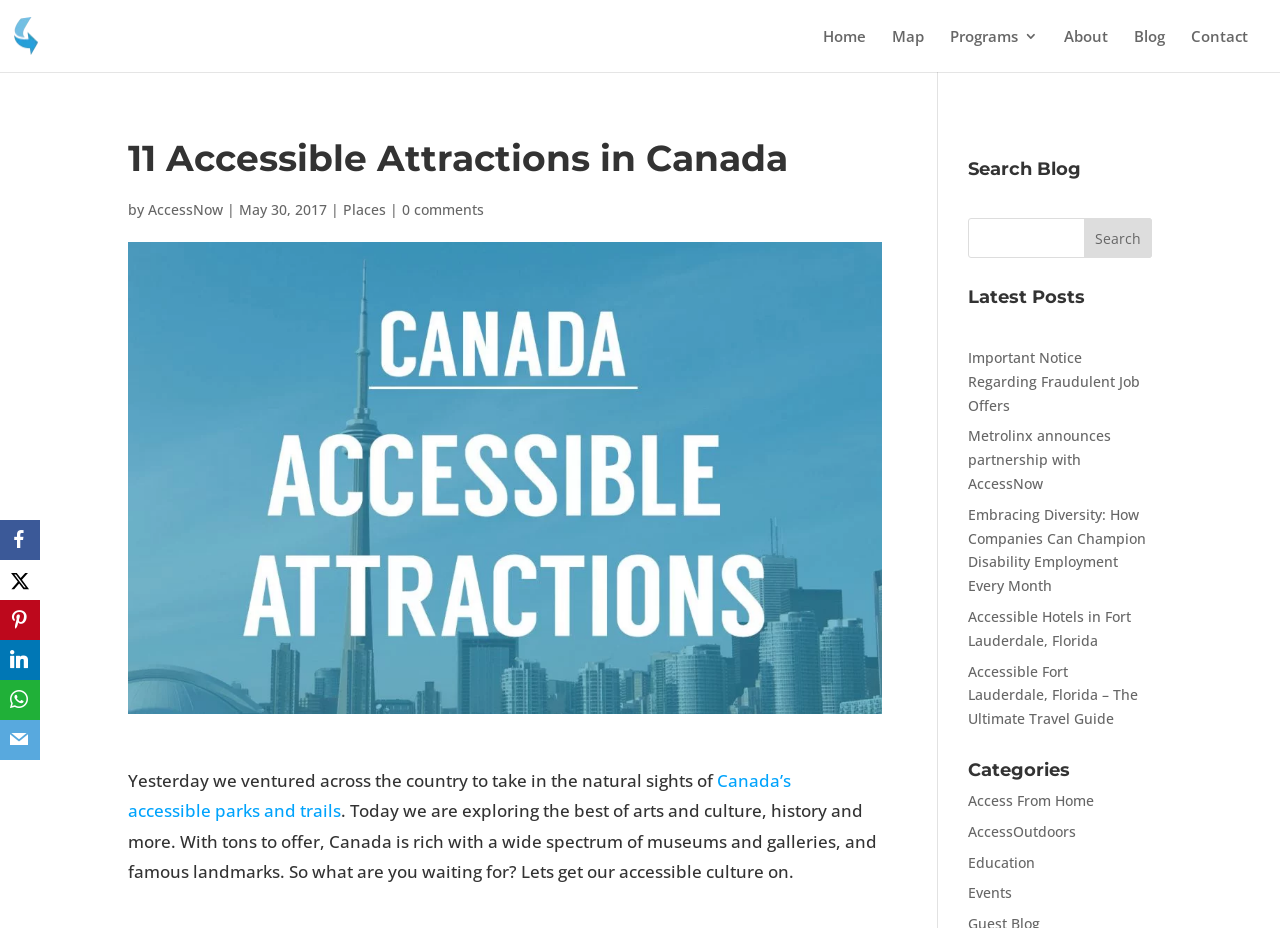What are the categories of blog posts?
Please provide a comprehensive answer based on the information in the image.

The categories of blog posts can be found in the right sidebar of the webpage, under the heading 'Categories'. The categories listed are 'Access From Home', 'AccessOutdoors', 'Education', and 'Events'.